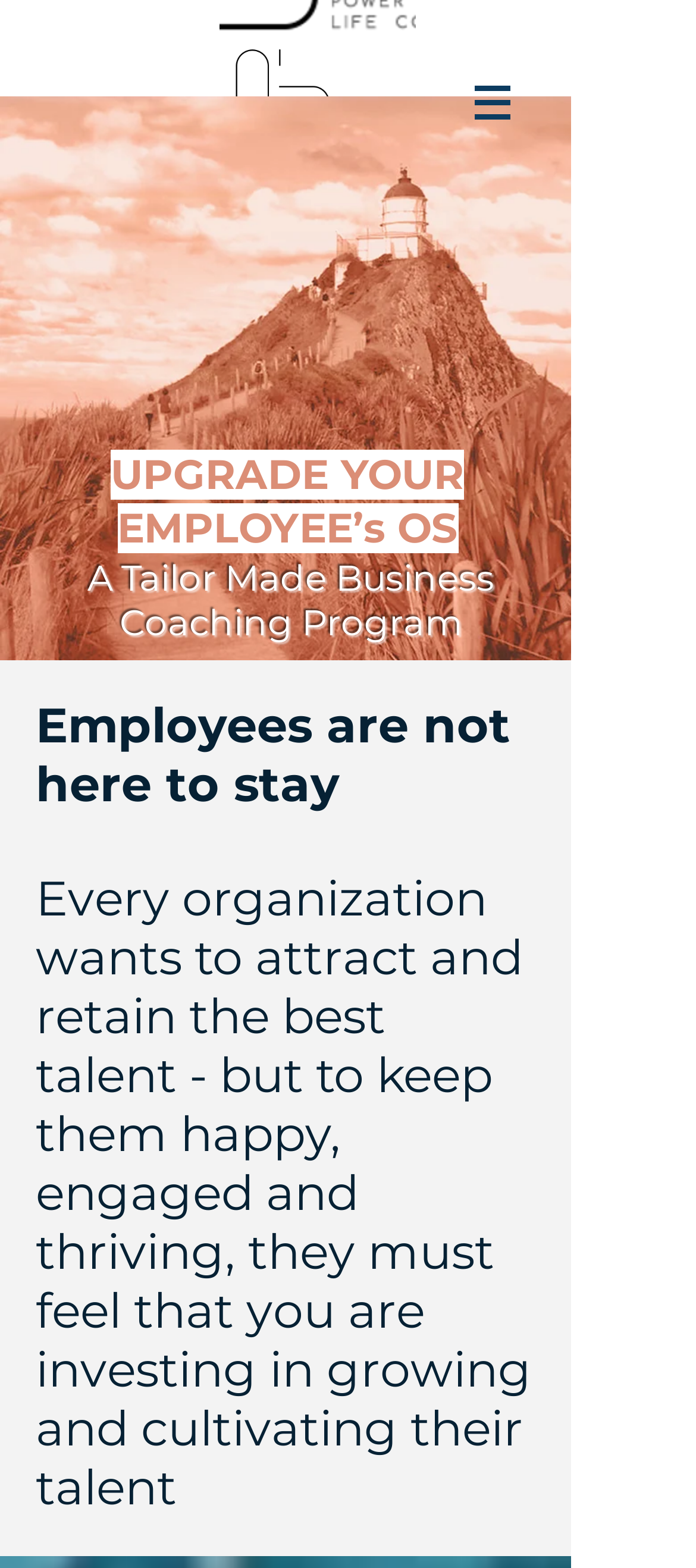Locate the primary headline on the webpage and provide its text.

UPGRADE YOUR EMPLOYEE’s OS